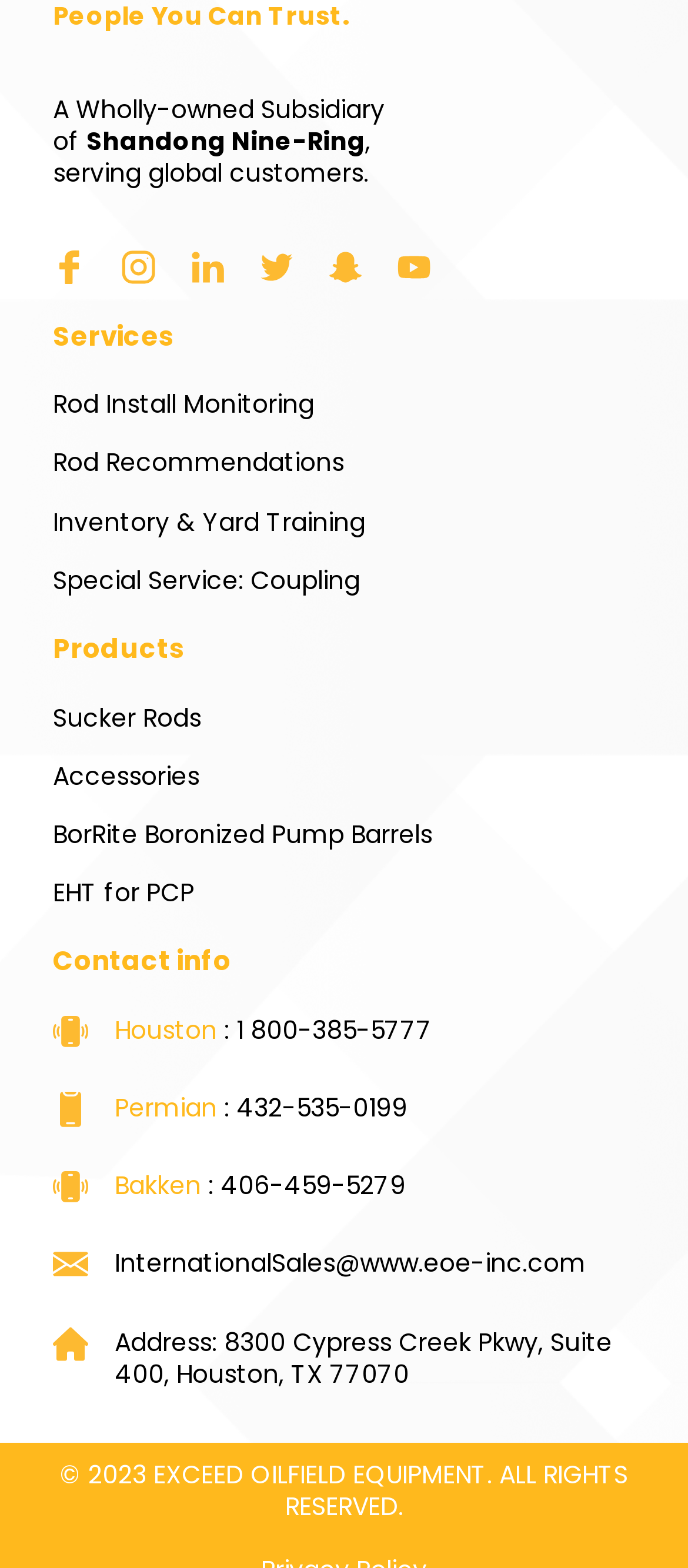Please examine the image and provide a detailed answer to the question: What is the company's address?

The company's address is mentioned in the contact information section, which is 8300 Cypress Creek Pkwy, Suite 400, Houston, TX 77070.